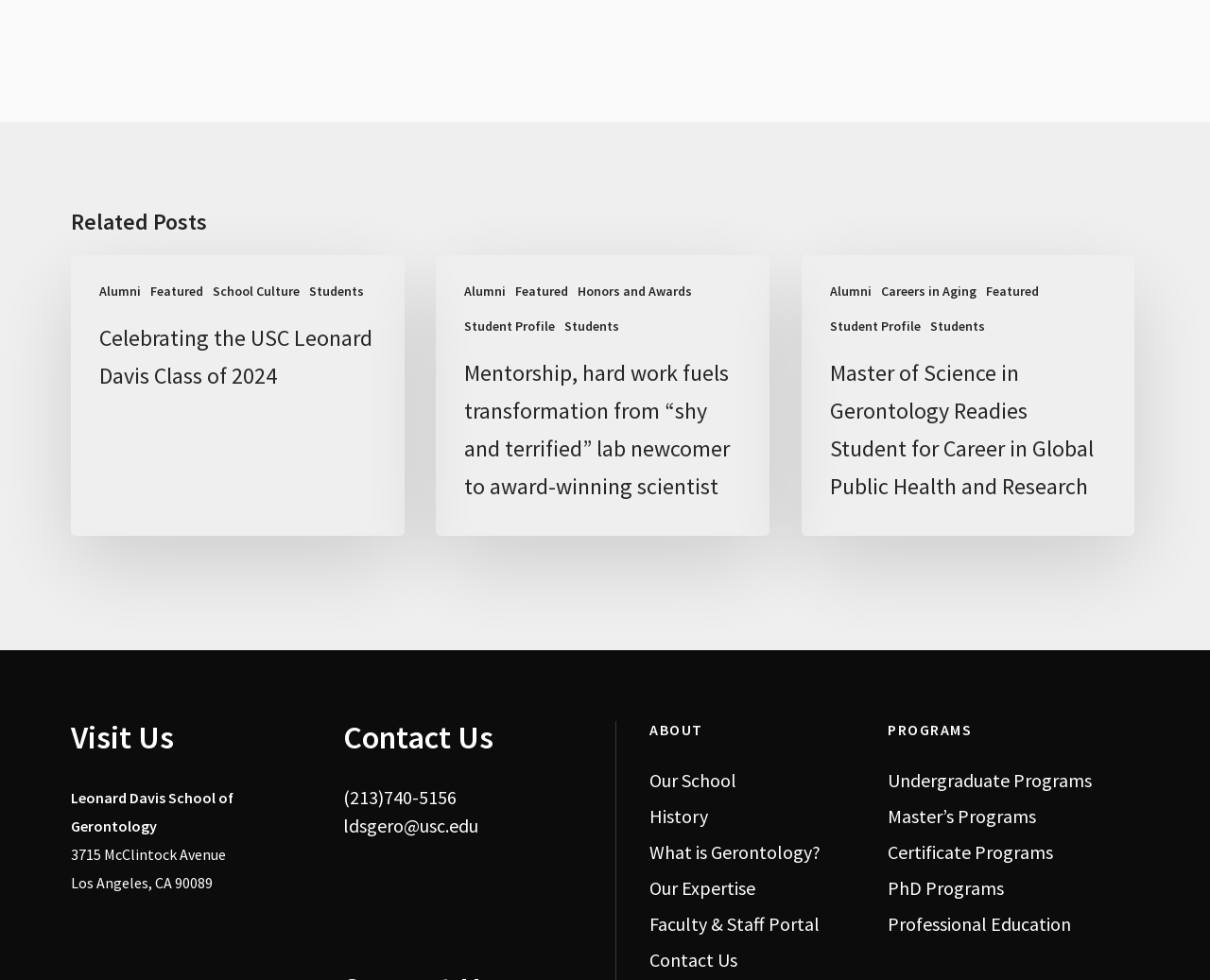Determine the bounding box coordinates of the clickable element to achieve the following action: 'Click on 'Celebrating the USC Leonard Davis Class of 2024''. Provide the coordinates as four float values between 0 and 1, formatted as [left, top, right, bottom].

[0.059, 0.261, 0.334, 0.547]